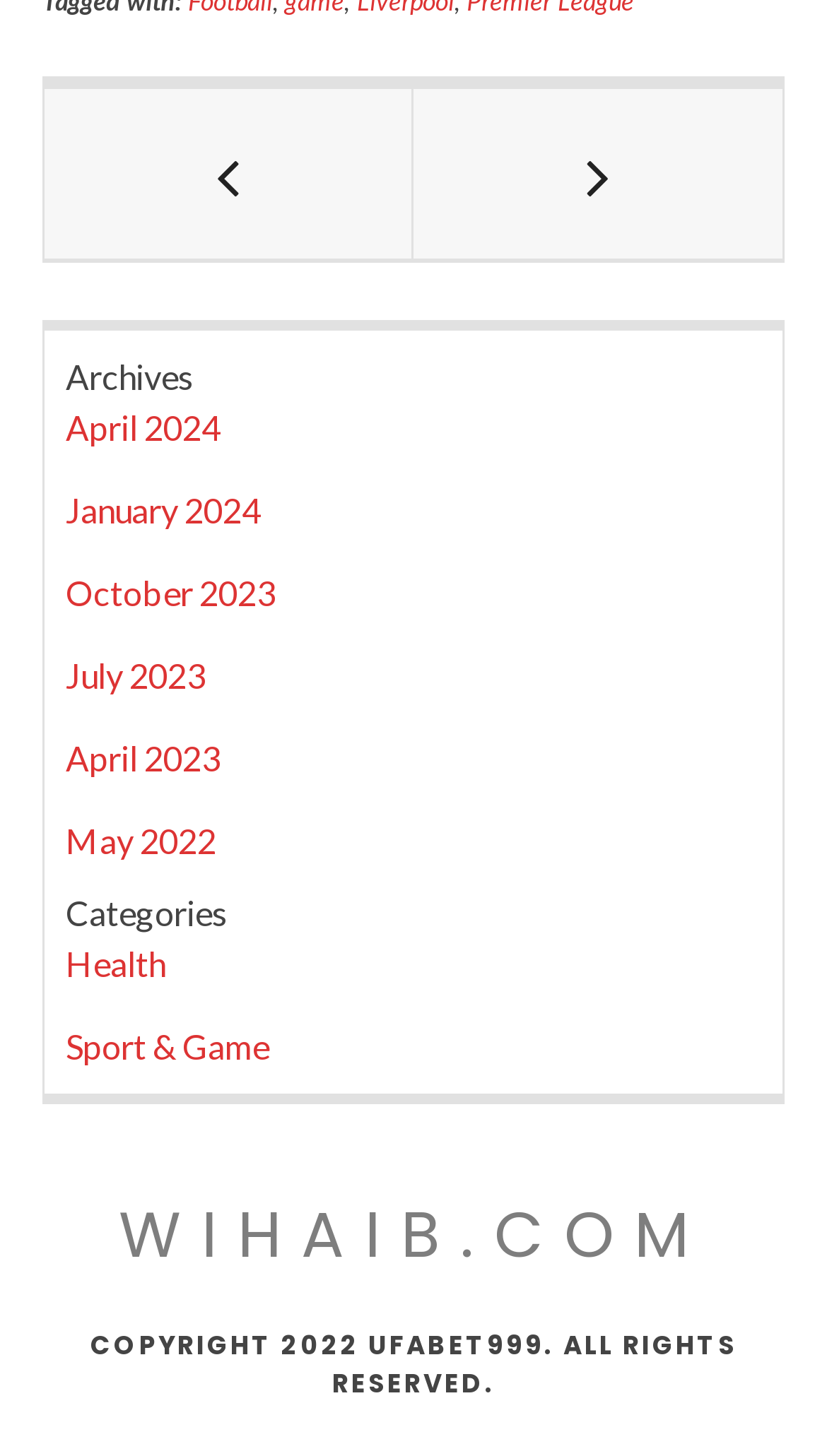How many levels of hierarchy are there in the webpage?
Answer the question in as much detail as possible.

There are 3 levels of hierarchy in the webpage. The first level is the root element, the second level includes headings like 'Archives' and 'Categories', and the third level includes links under these headings.